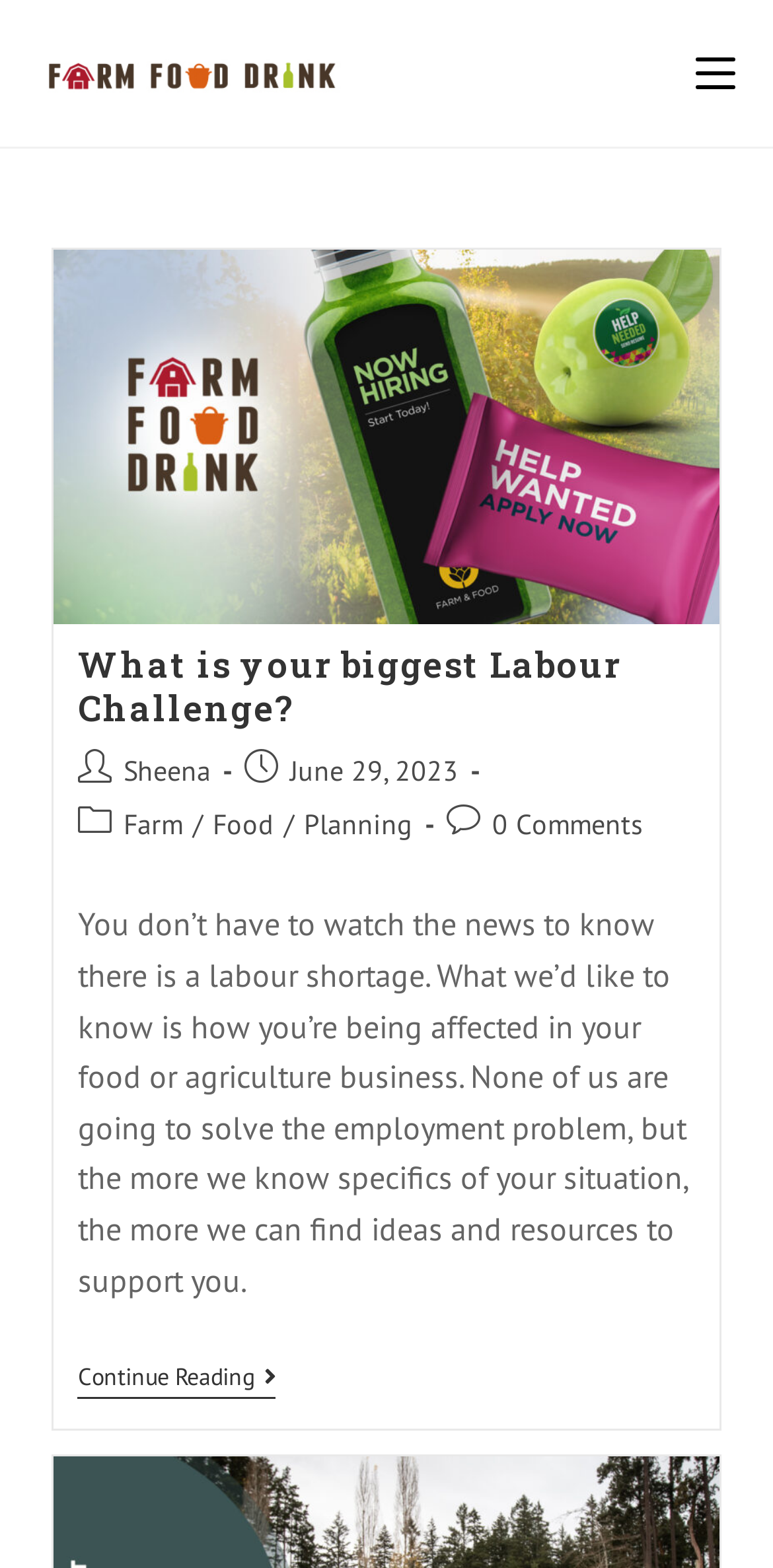Please determine the bounding box coordinates of the element's region to click in order to carry out the following instruction: "Read more about the article What is your biggest Labour Challenge?". The coordinates should be four float numbers between 0 and 1, i.e., [left, top, right, bottom].

[0.069, 0.159, 0.931, 0.398]